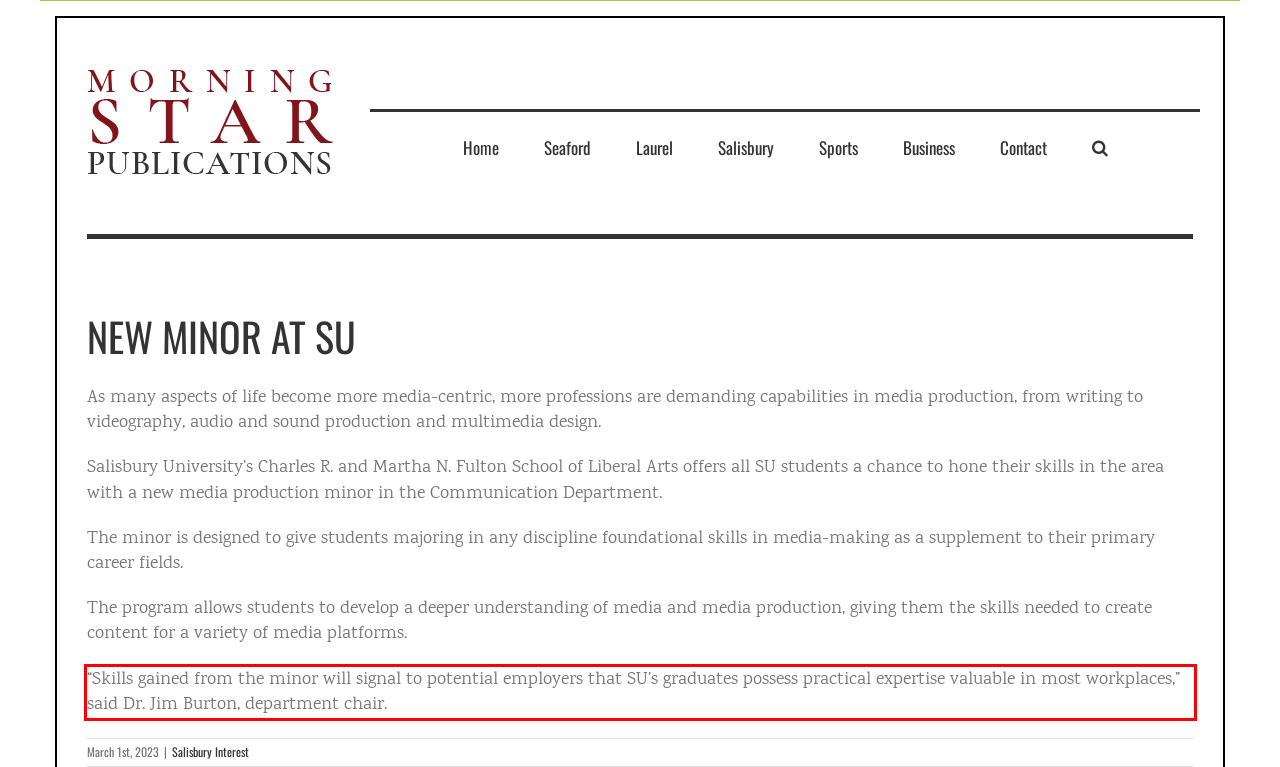Look at the webpage screenshot and recognize the text inside the red bounding box.

“Skills gained from the minor will signal to potential employers that SU’s graduates possess practical expertise valuable in most workplaces,” said Dr. Jim Burton, department chair.